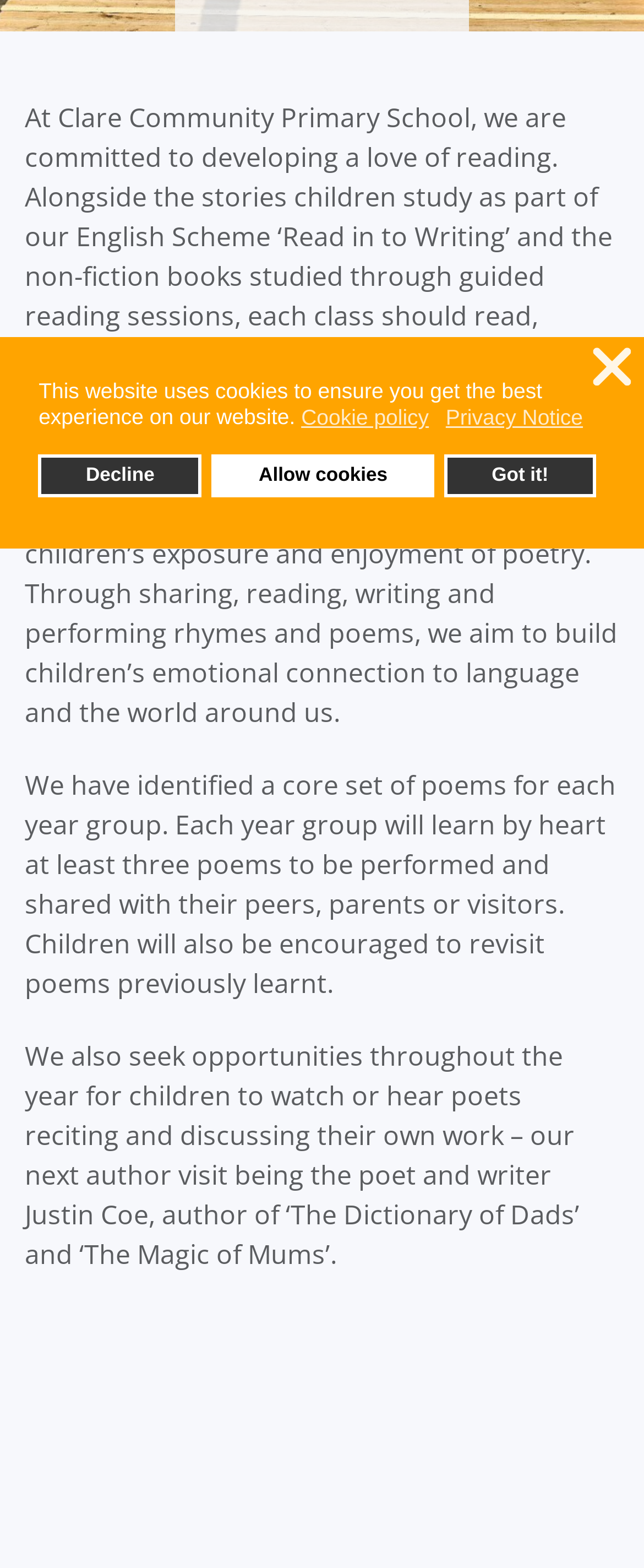Using the element description: "❌", determine the bounding box coordinates for the specified UI element. The coordinates should be four float numbers between 0 and 1, [left, top, right, bottom].

[0.917, 0.226, 0.984, 0.243]